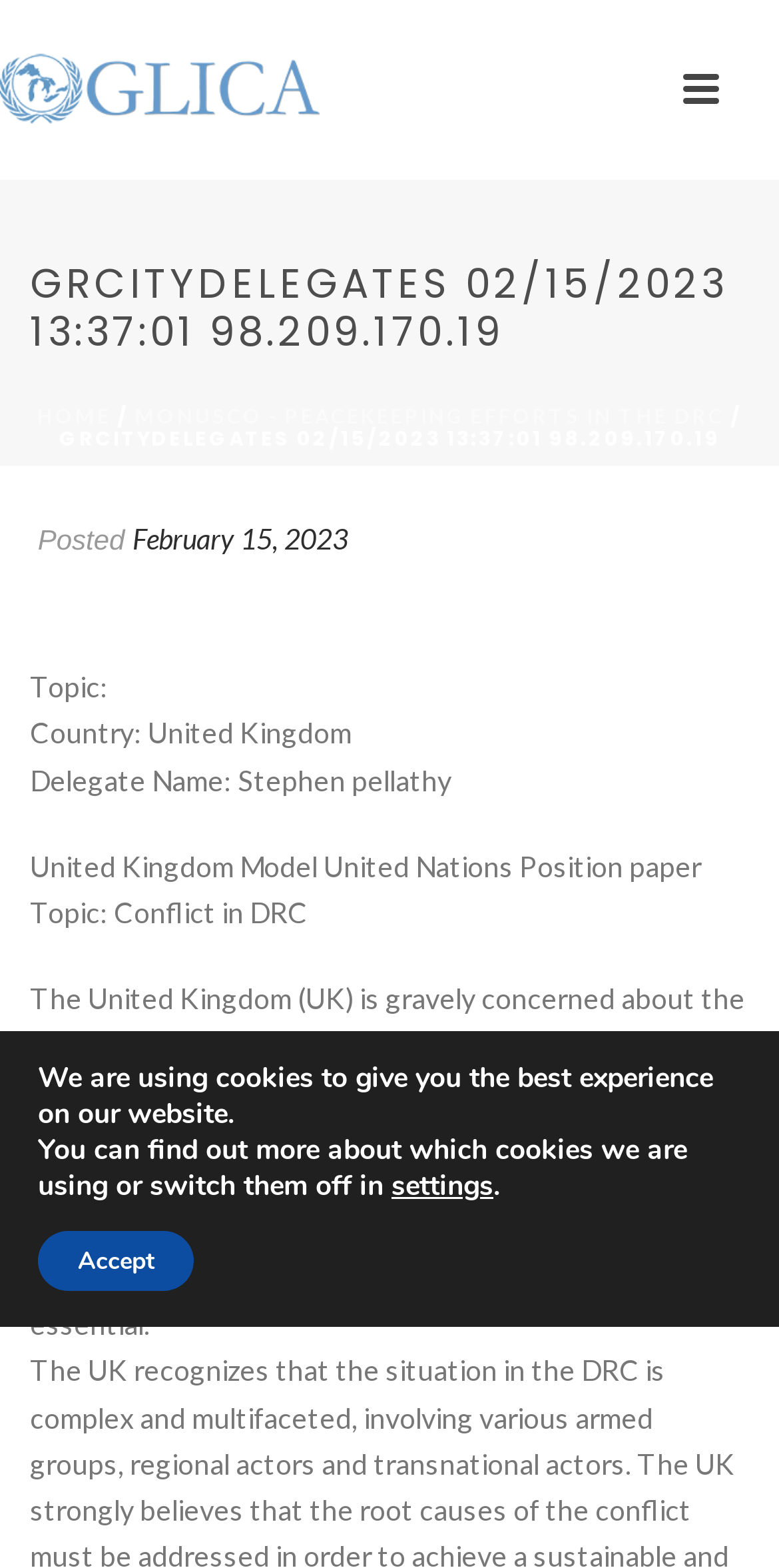What is the topic of the position paper?
Please answer the question with as much detail as possible using the screenshot.

The topic of the position paper is mentioned in the section that describes the position paper, where it is stated as 'Topic: Conflict in DRC'.